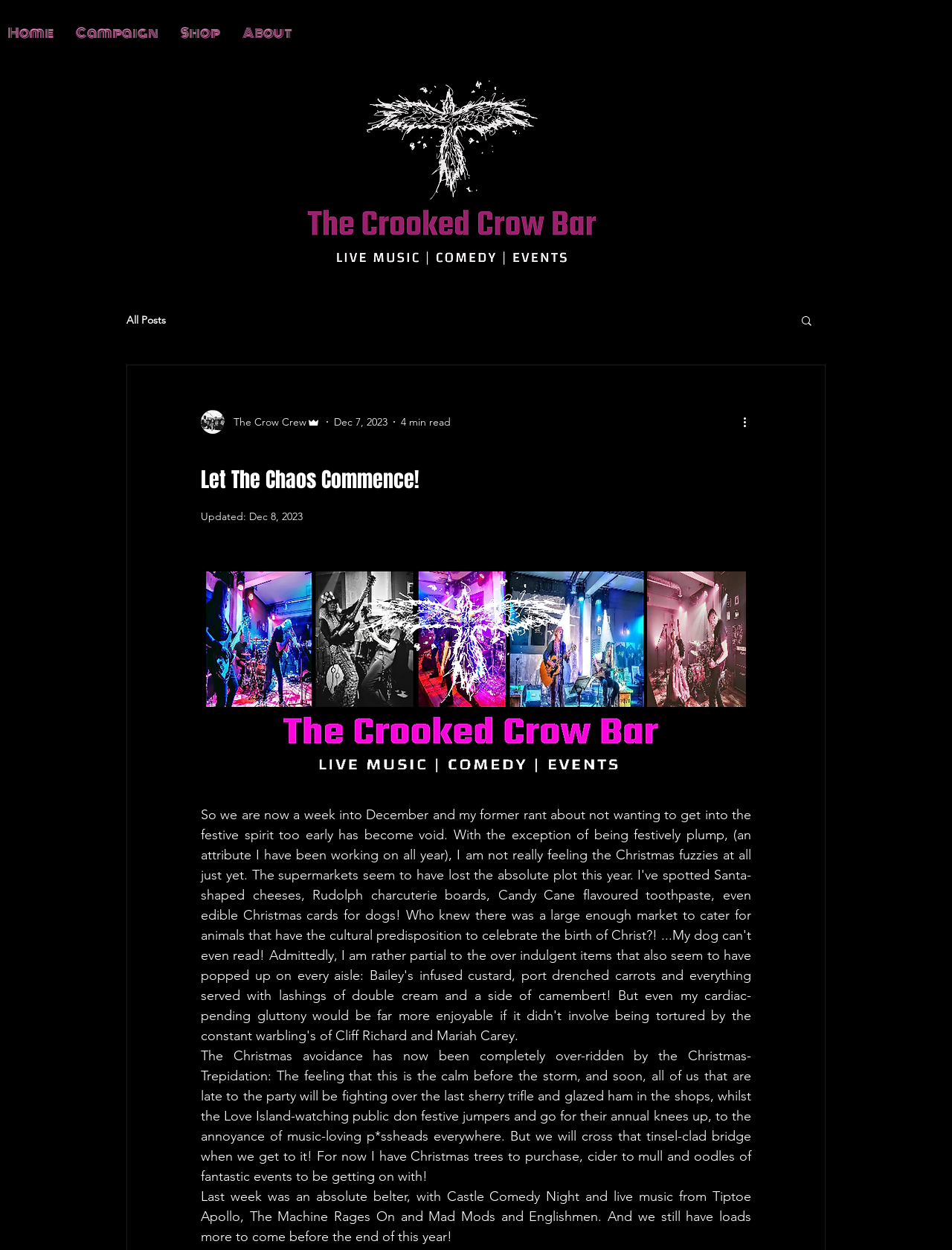Determine the bounding box of the UI component based on this description: "aria-label="More actions"". The bounding box coordinates should be four float values between 0 and 1, i.e., [left, top, right, bottom].

[0.778, 0.33, 0.797, 0.345]